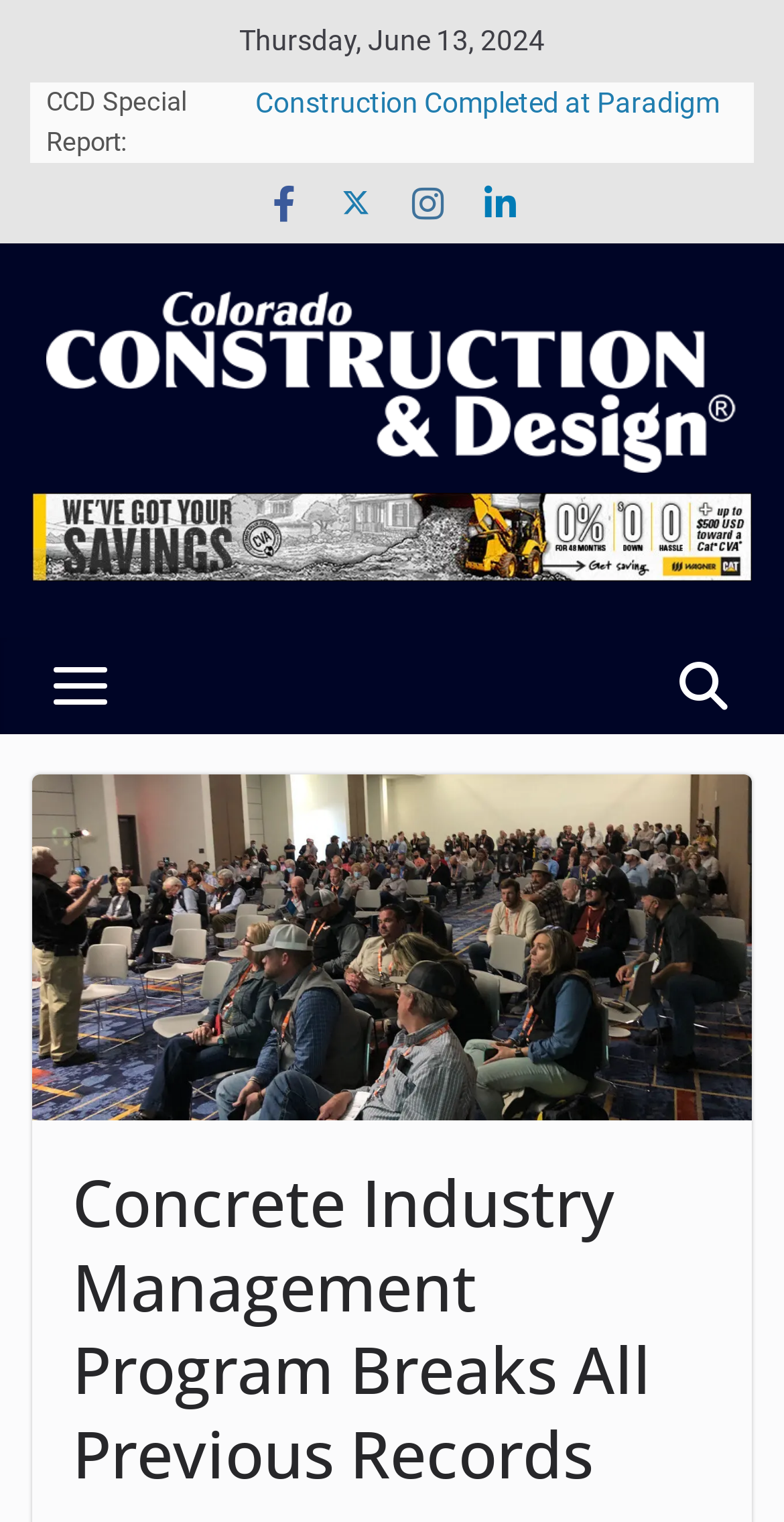Please find the bounding box coordinates in the format (top-left x, top-left y, bottom-right x, bottom-right y) for the given element description. Ensure the coordinates are floating point numbers between 0 and 1. Description: alt="Colorado Construction & Design Logo"

[0.059, 0.192, 0.941, 0.311]